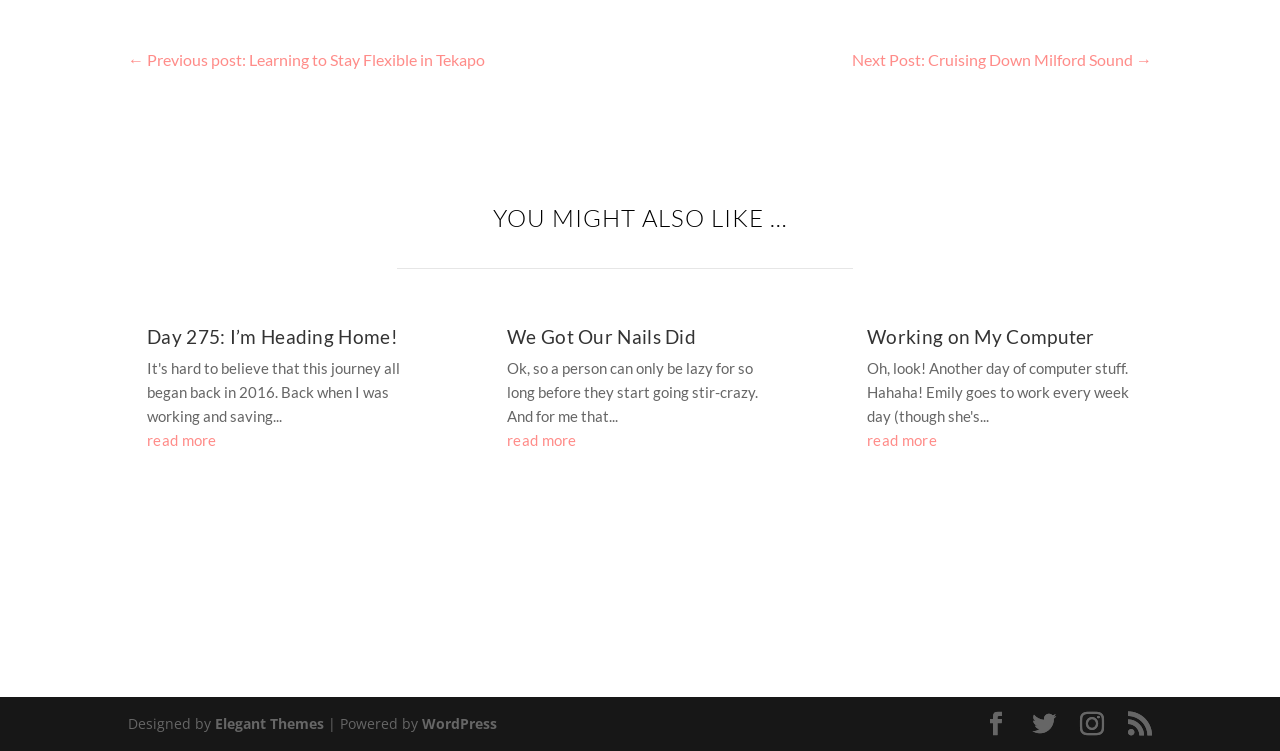Please predict the bounding box coordinates of the element's region where a click is necessary to complete the following instruction: "read more about Working on My Computer". The coordinates should be represented by four float numbers between 0 and 1, i.e., [left, top, right, bottom].

[0.677, 0.573, 0.732, 0.597]